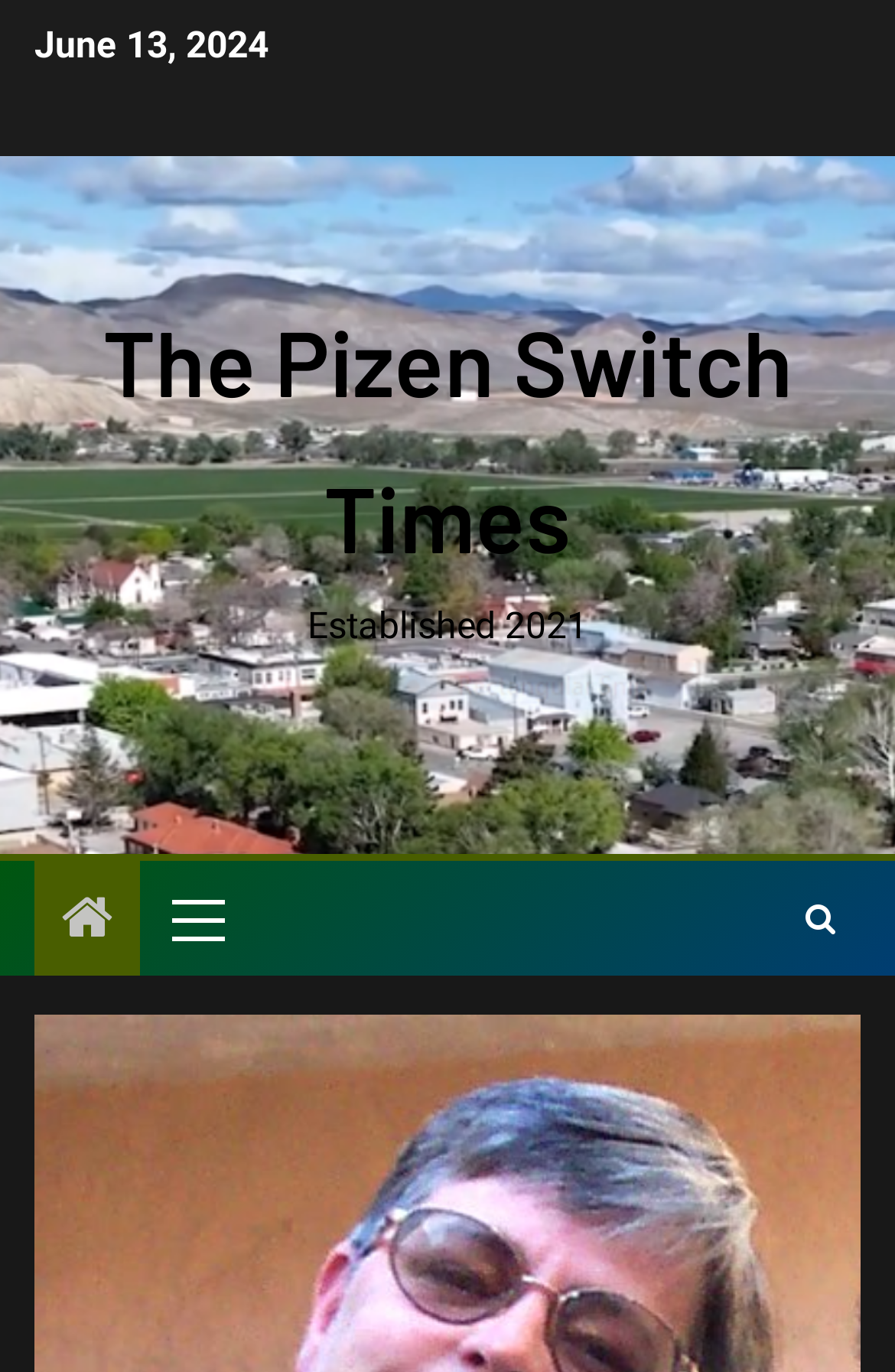What is the icon located at the top-right corner of the page?
Based on the image, please offer an in-depth response to the question.

I found the link '' on the webpage, which is located at the top-right corner of the page, indicated by the bounding box coordinates [0.885, 0.637, 0.949, 0.7]. This suggests that it is an icon, possibly a search or menu icon.